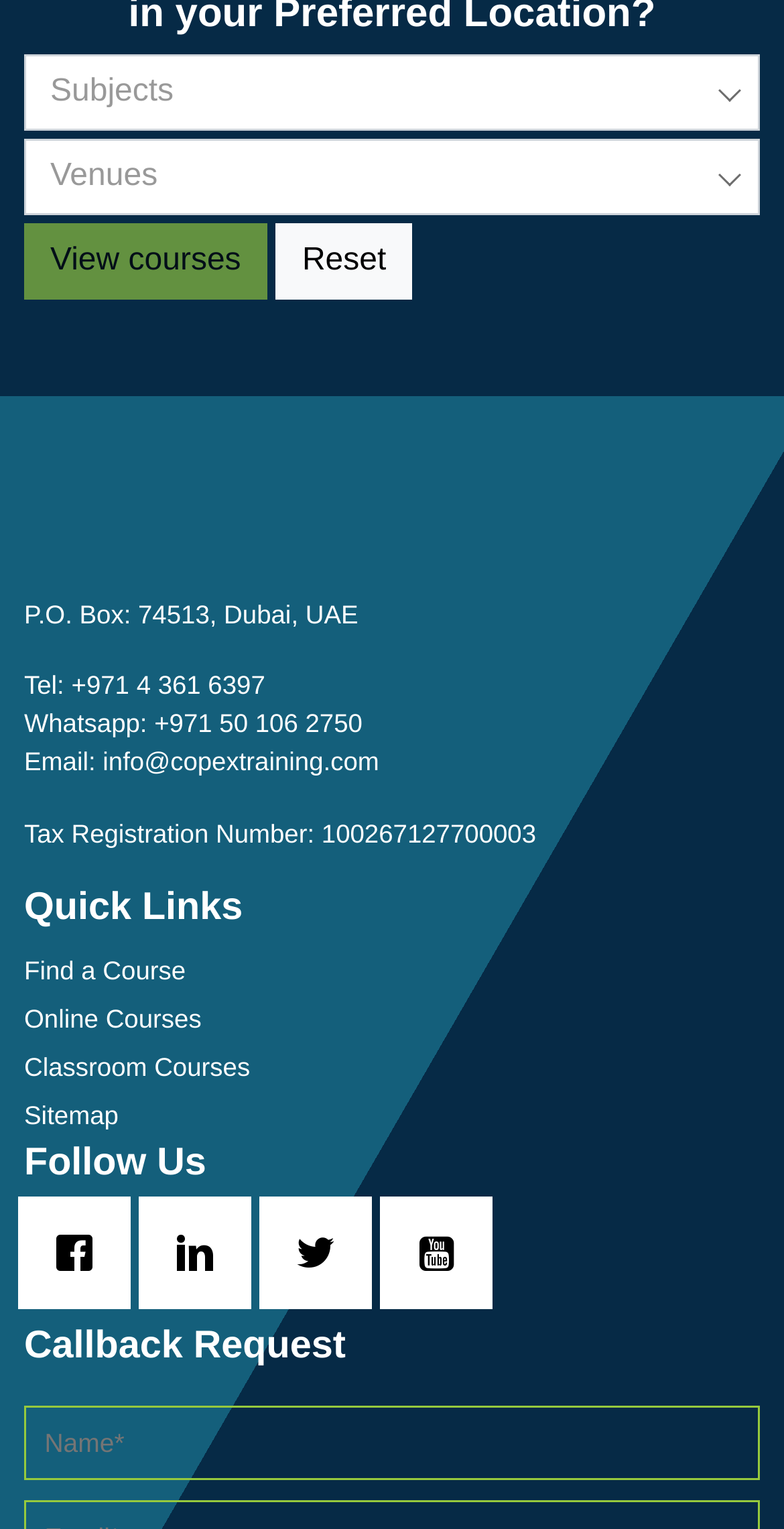Please determine the bounding box coordinates of the section I need to click to accomplish this instruction: "Reset the form".

[0.352, 0.146, 0.526, 0.196]